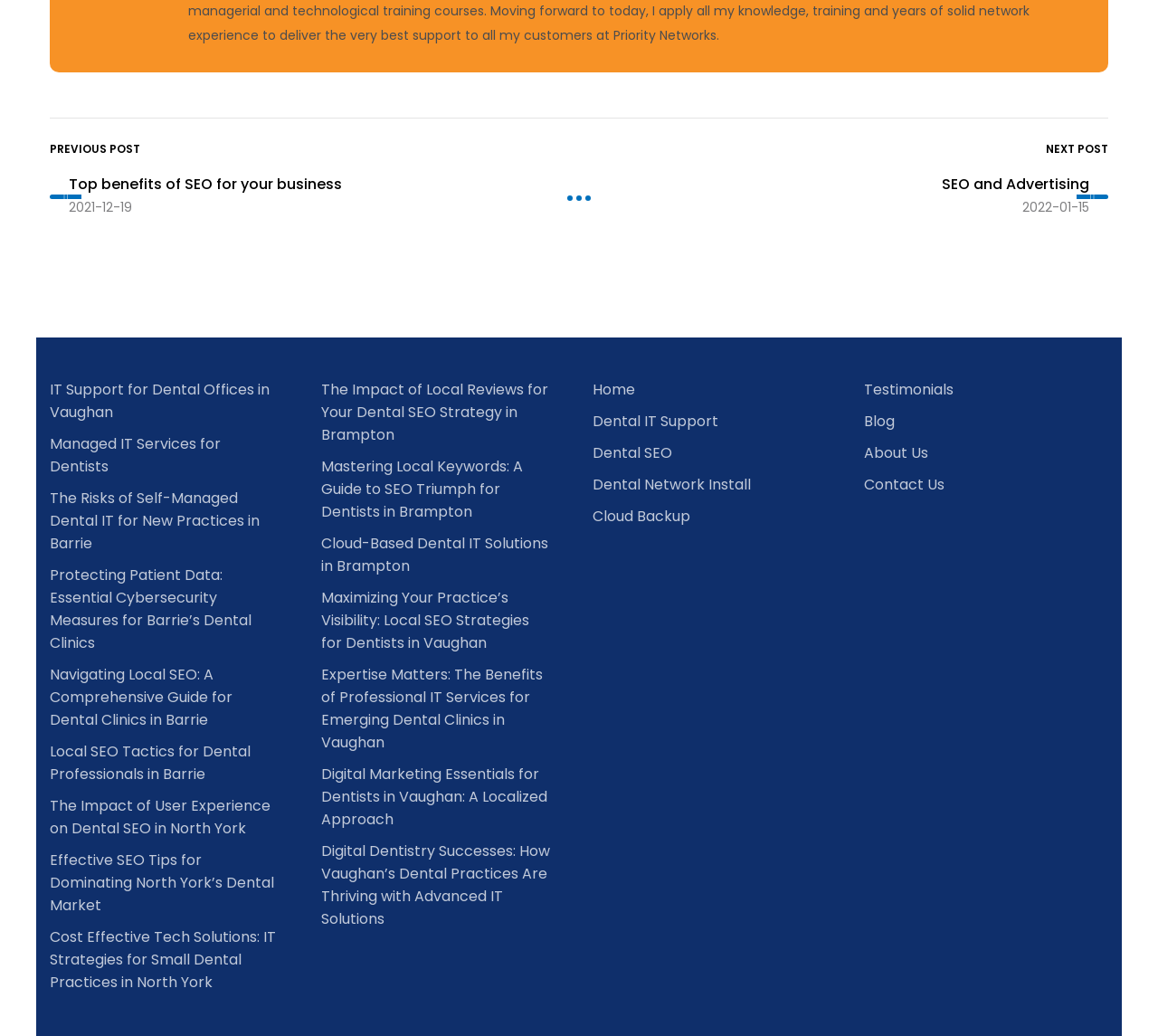Highlight the bounding box coordinates of the element that should be clicked to carry out the following instruction: "Learn about 'IT Support for Dental Offices in Vaughan'". The coordinates must be given as four float numbers ranging from 0 to 1, i.e., [left, top, right, bottom].

[0.043, 0.365, 0.242, 0.409]